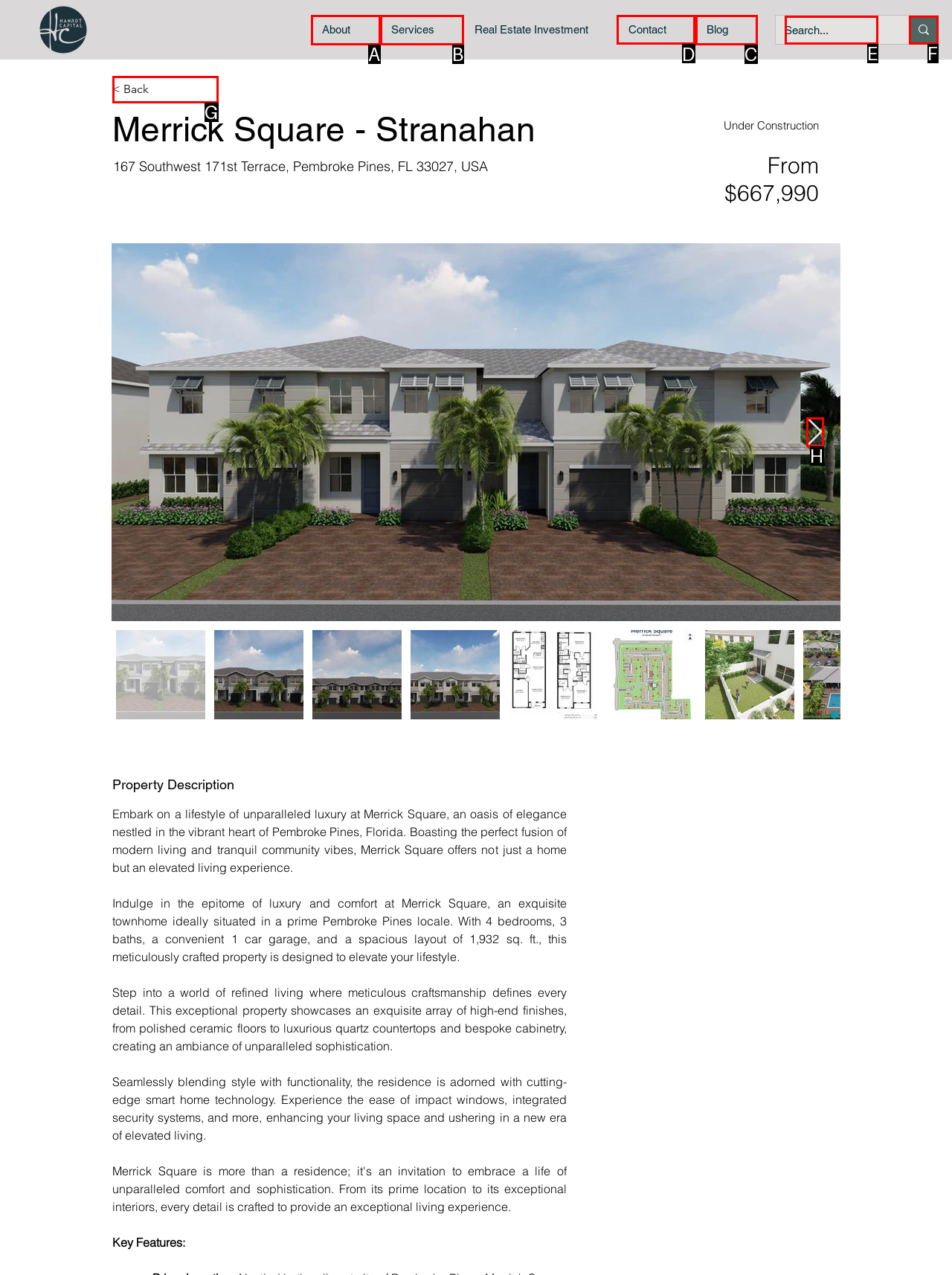Which UI element should be clicked to perform the following task: Click on the Contact link? Answer with the corresponding letter from the choices.

D